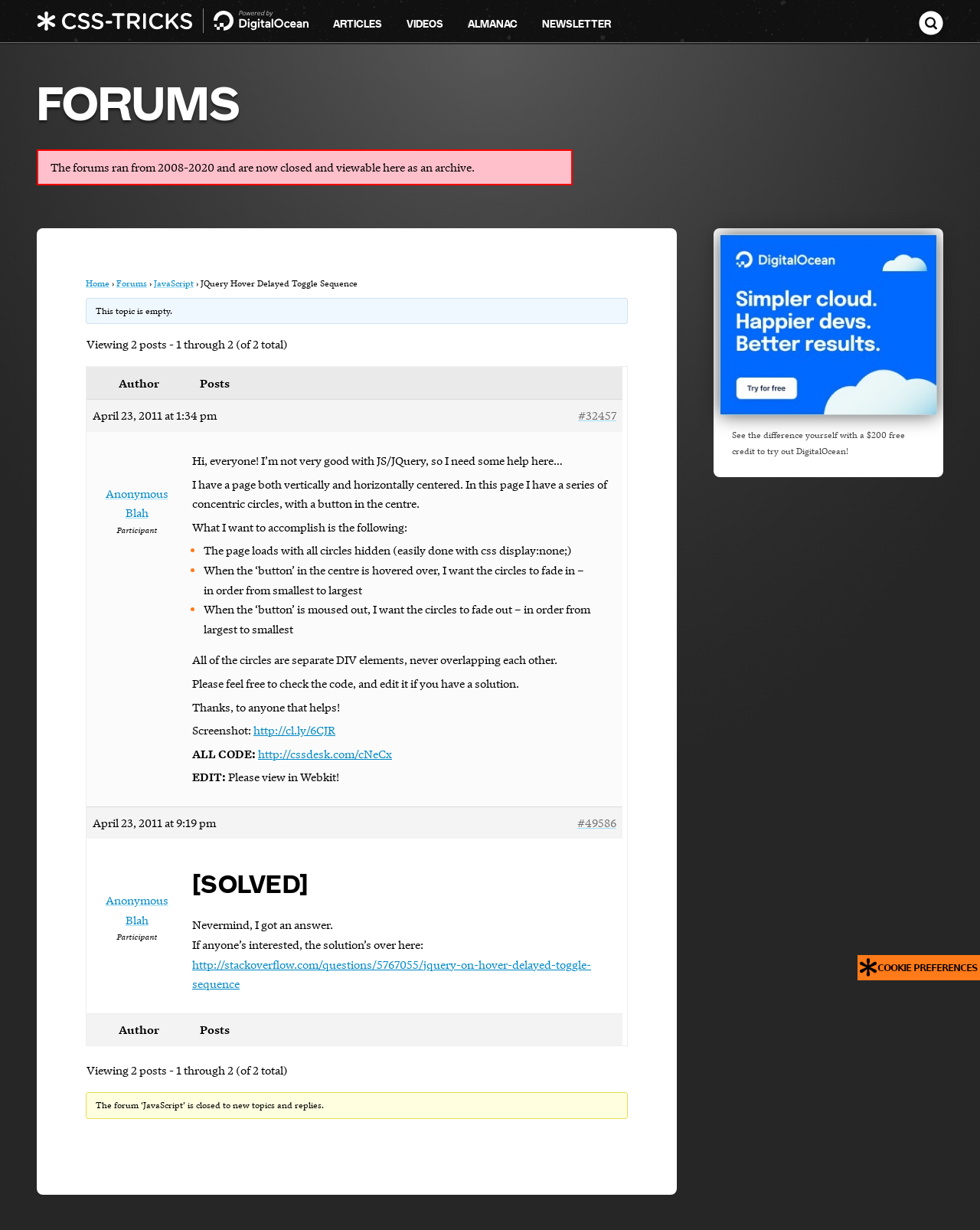Provide a single word or phrase to answer the given question: 
What is the topic of the forum?

JavaScript